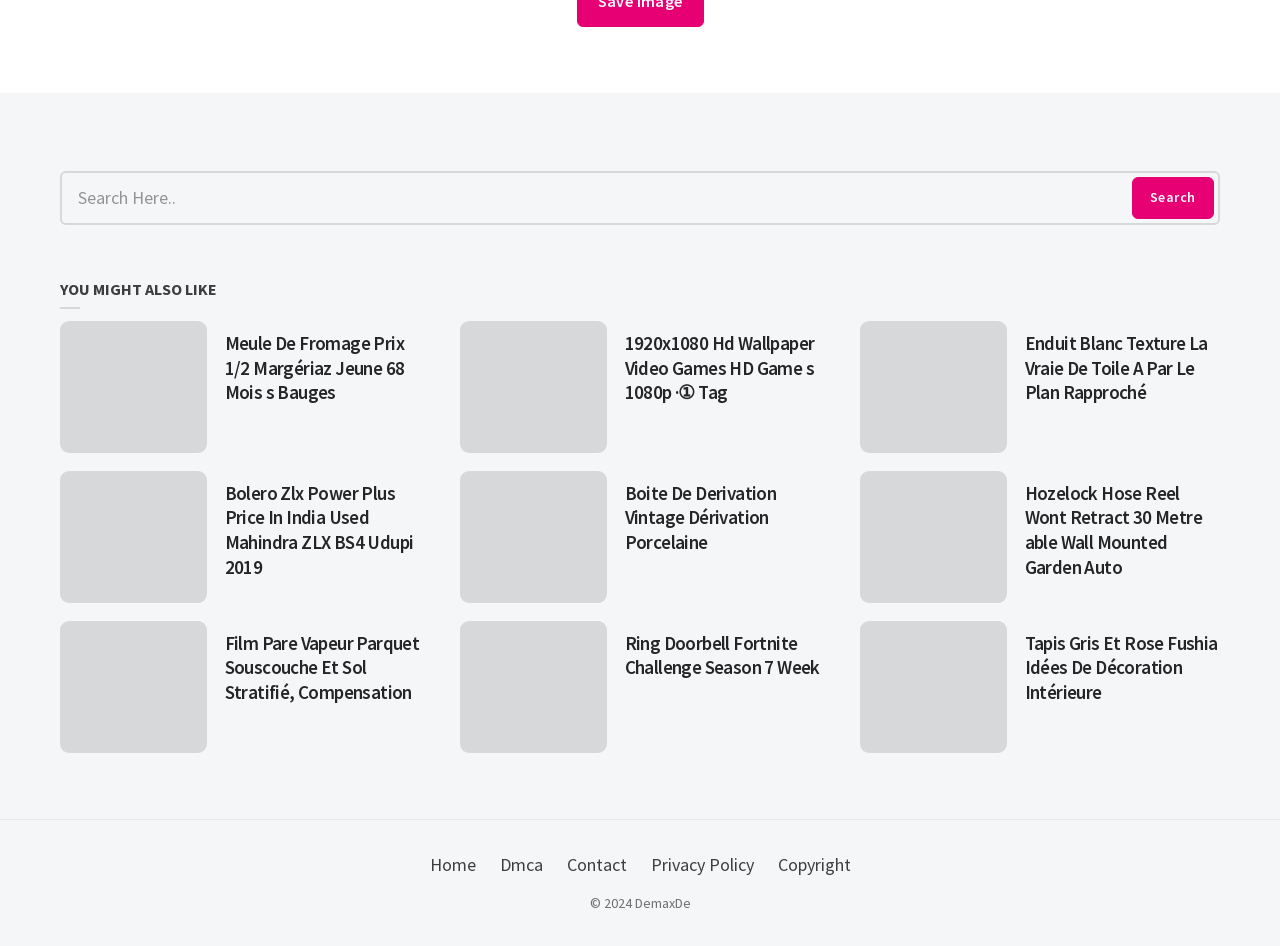What is the text on the search button?
Please use the image to provide a one-word or short phrase answer.

Search